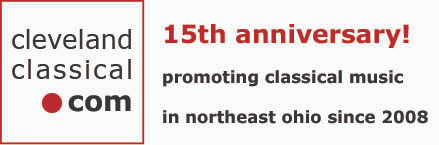Offer a detailed account of the various components present in the image.

The image celebrates the 15th anniversary of Cleveland Classical, a platform dedicated to promoting classical music in Northeast Ohio since 2008. The vibrant design features the text "15th anniversary!" prominently displayed in bold red, highlighting this significant milestone. Below, the phrase "promoting classical music" is presented in a more subtle font, emphasizing the organization's mission while maintaining a clean and professional aesthetic. The logo incorporates the website name, "clevelandclassical.com," which connects viewers to its ongoing efforts and celebrations in the classical music scene. This visual representation reflects the organization's commitment to enriching the cultural landscape of the region through classical music initiatives.